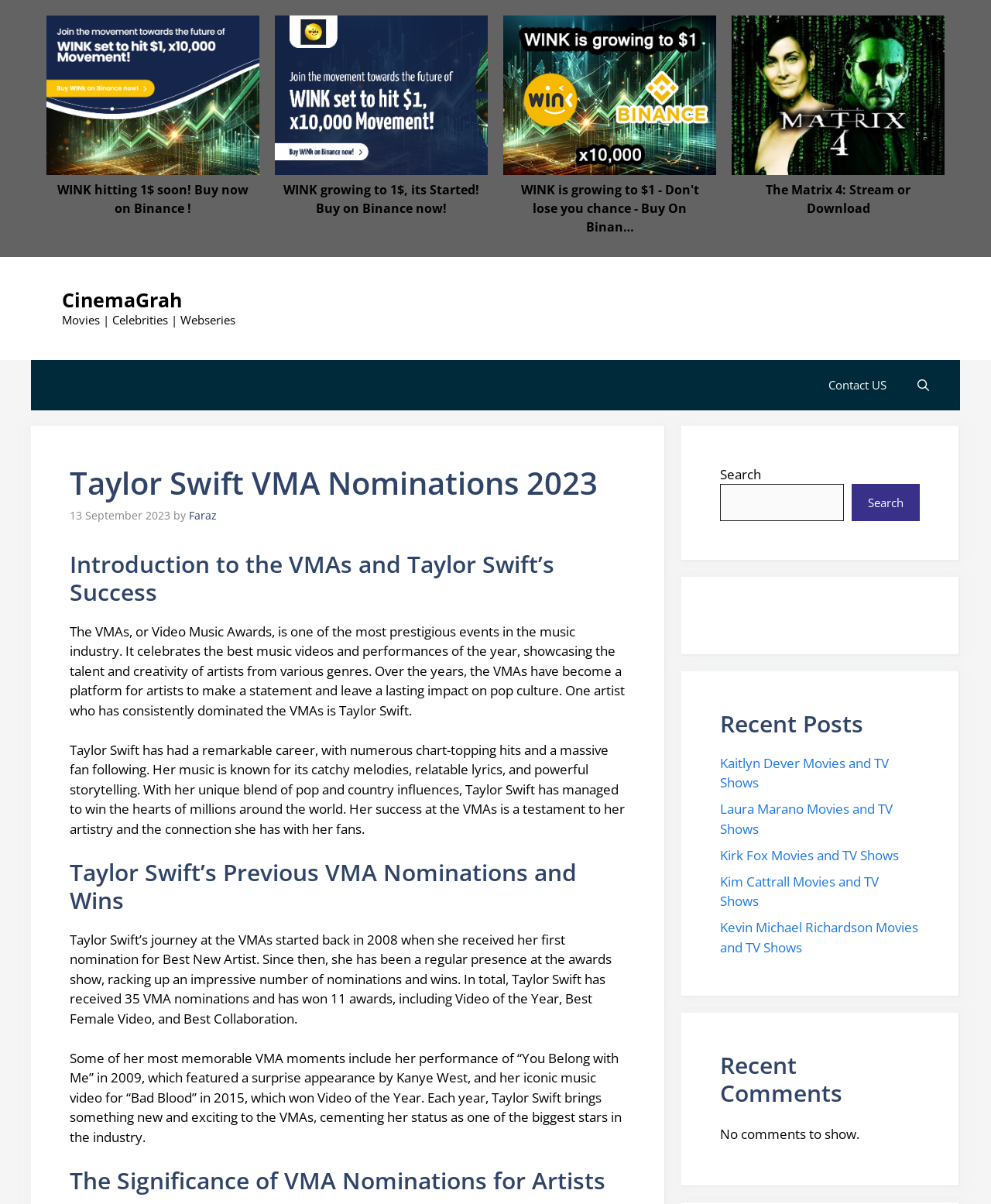Locate the bounding box coordinates of the element that needs to be clicked to carry out the instruction: "Open search". The coordinates should be given as four float numbers ranging from 0 to 1, i.e., [left, top, right, bottom].

[0.91, 0.299, 0.953, 0.341]